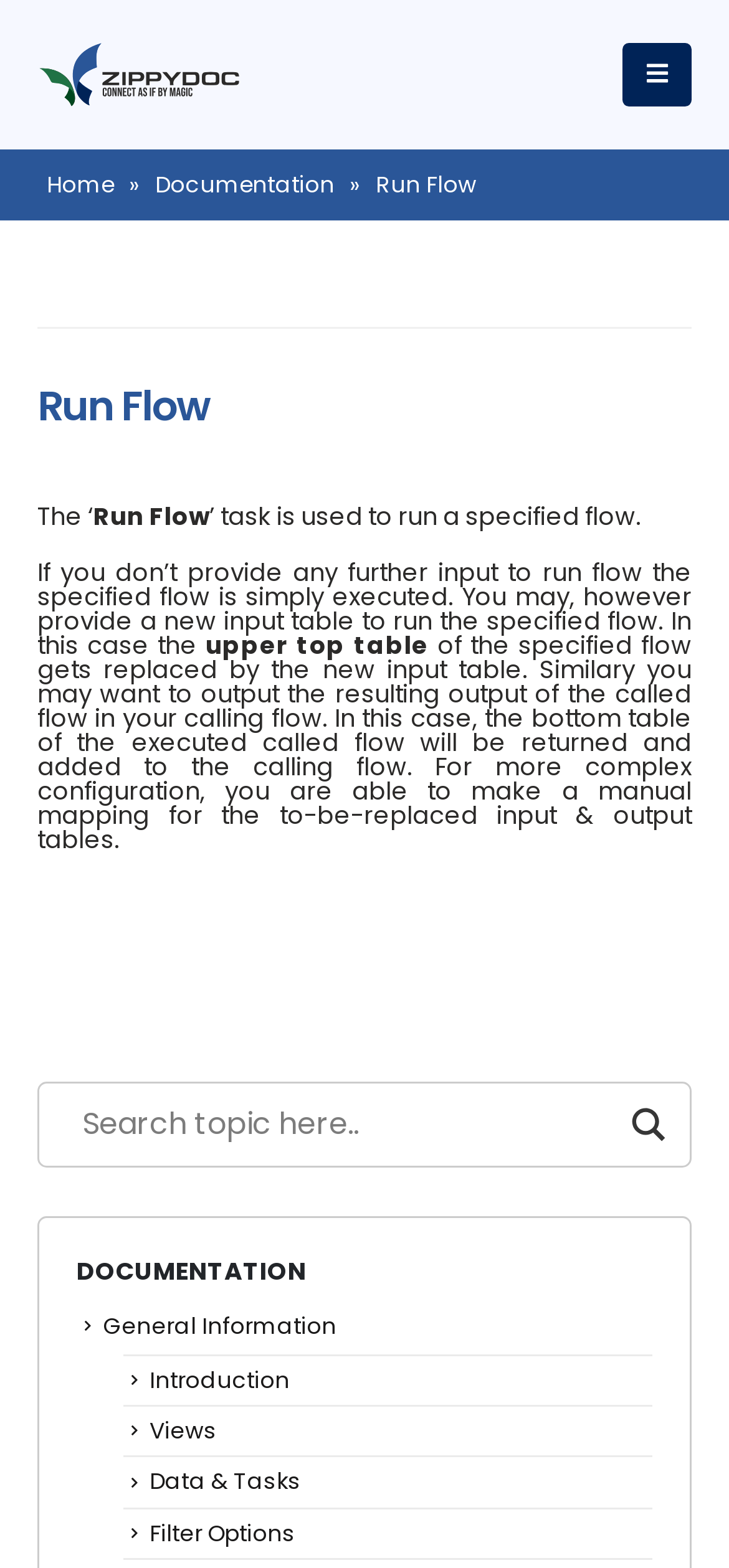Provide a one-word or short-phrase answer to the question:
What is the purpose of the 'Run Flow' task?

To run a specified flow